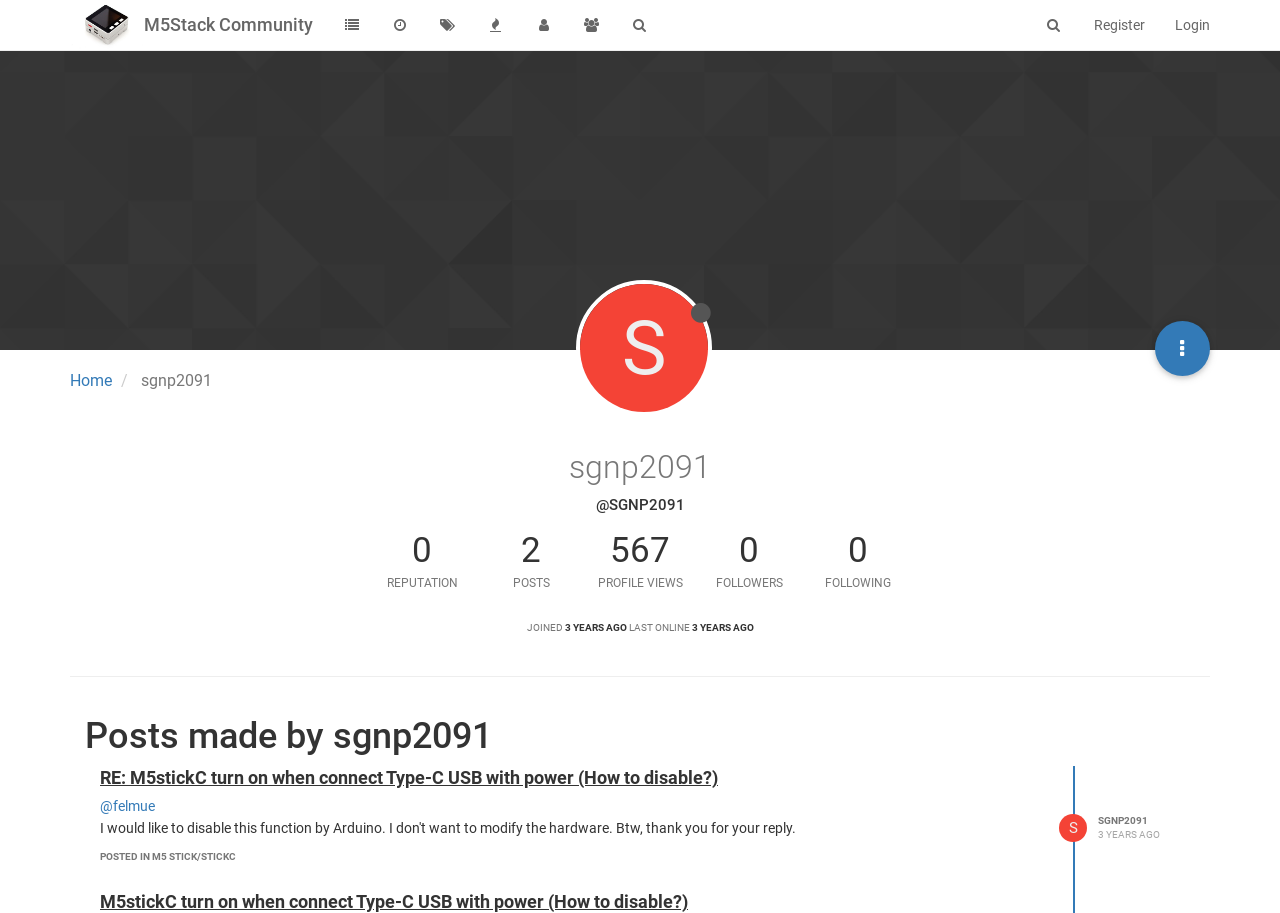Specify the bounding box coordinates (top-left x, top-left y, bottom-right x, bottom-right y) of the UI element in the screenshot that matches this description: parent_node: Anzeigen von Werbung aria-describedby="purpose-item-advertising-description"

None